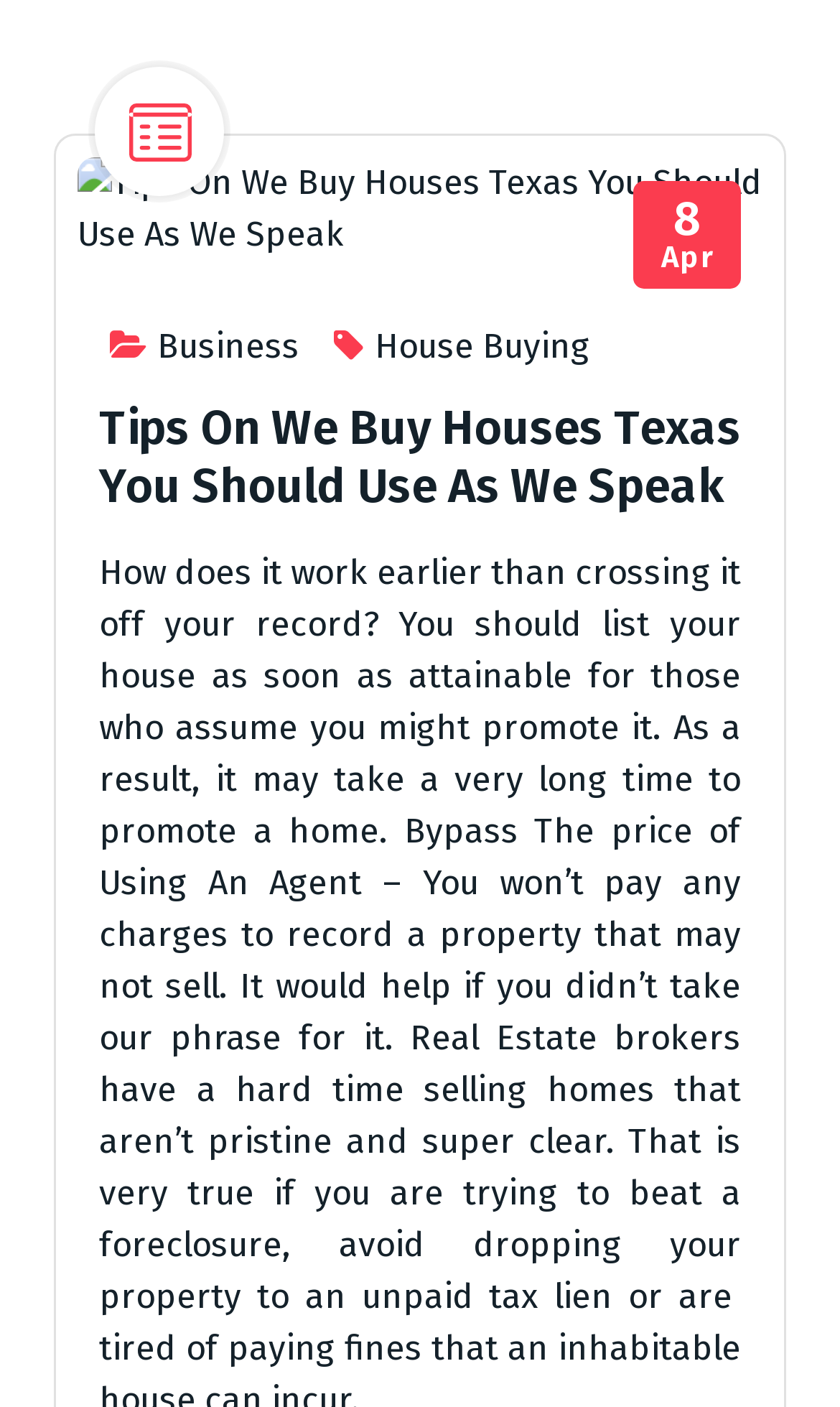Find the bounding box coordinates for the UI element whose description is: "Cybersecurity". The coordinates should be four float numbers between 0 and 1, in the format [left, top, right, bottom].

None